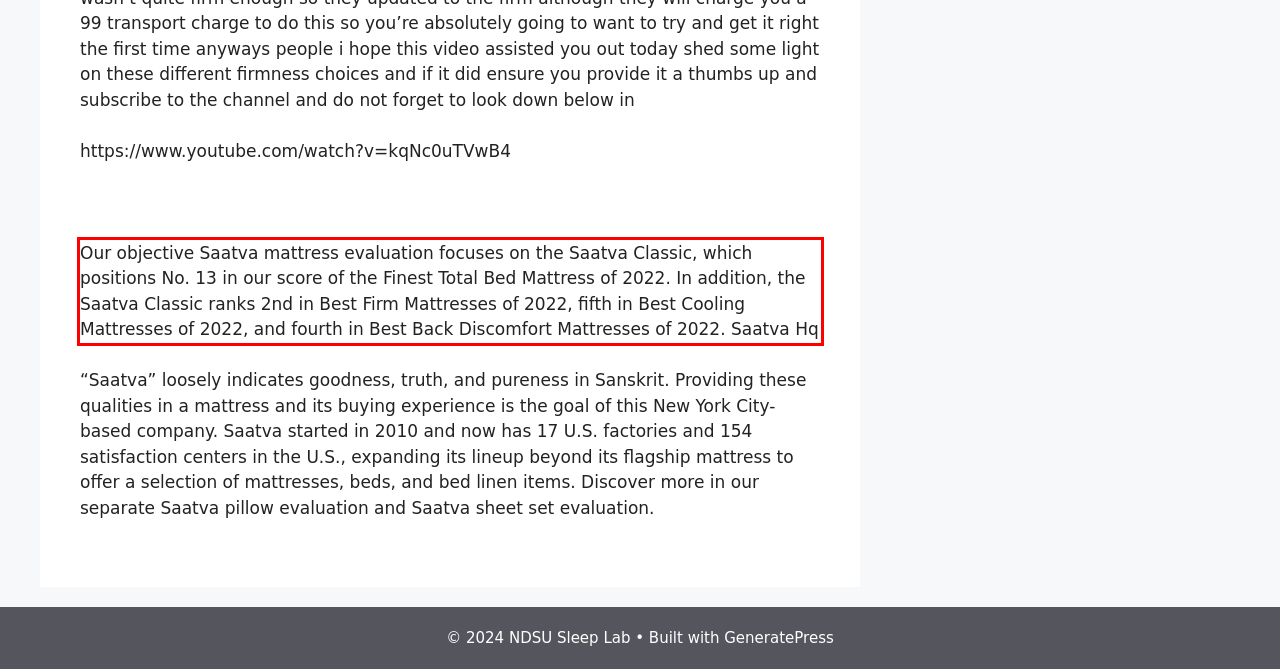Examine the webpage screenshot and use OCR to obtain the text inside the red bounding box.

Our objective Saatva mattress evaluation focuses on the Saatva Classic, which positions No. 13 in our score of the Finest Total Bed Mattress of 2022. In addition, the Saatva Classic ranks 2nd in Best Firm Mattresses of 2022, fifth in Best Cooling Mattresses of 2022, and fourth in Best Back Discomfort Mattresses of 2022. Saatva Hq